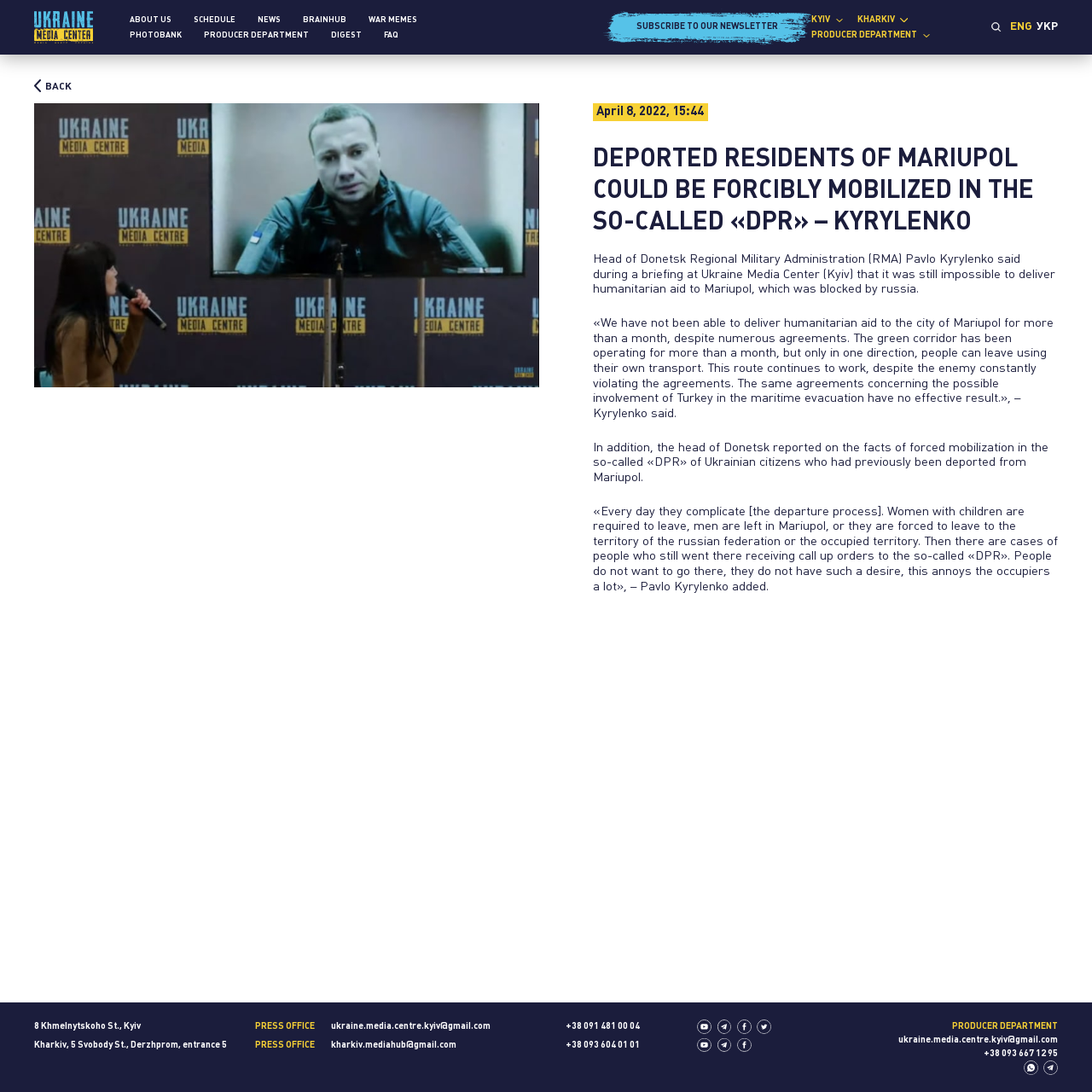What is the topic of the news article on this webpage?
Using the visual information, answer the question in a single word or phrase.

Mariupol